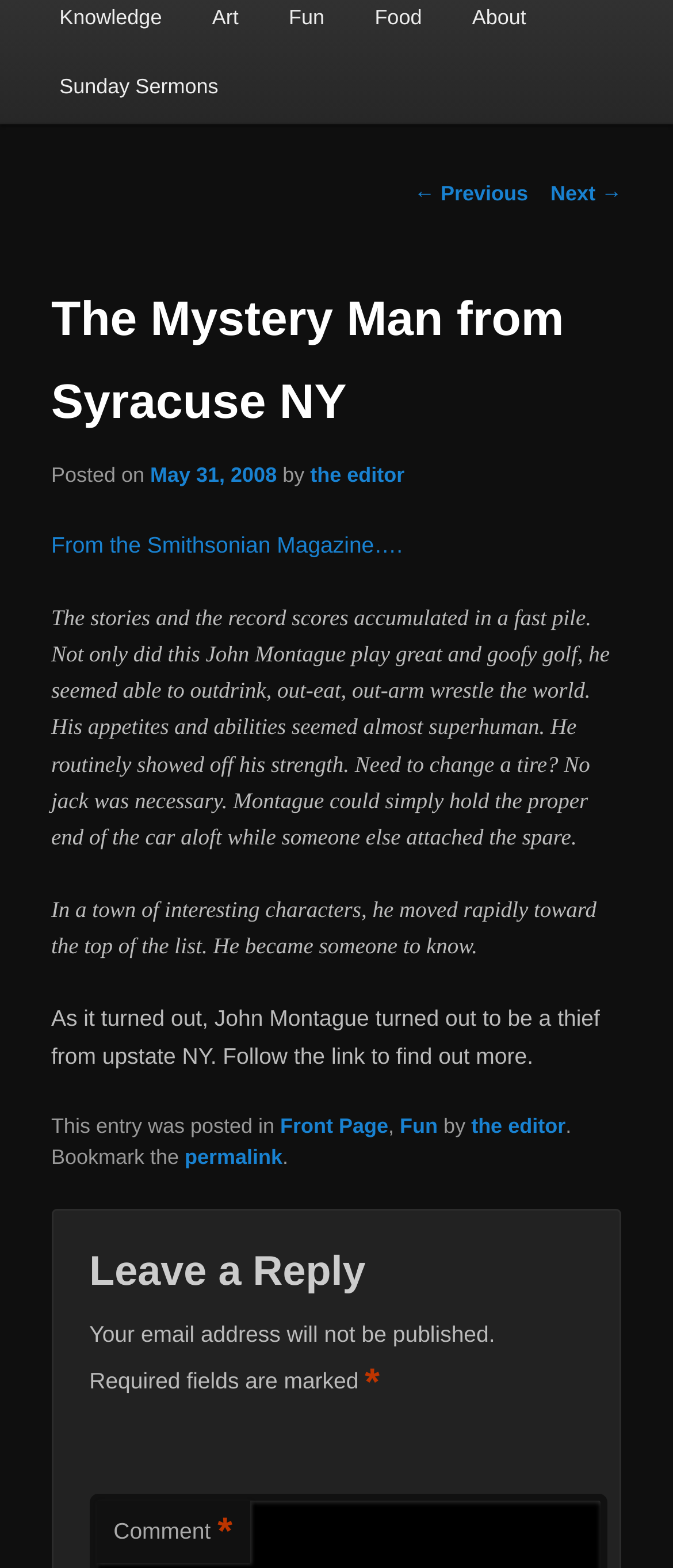Identify the bounding box of the HTML element described as: "the editor".

[0.7, 0.71, 0.84, 0.726]